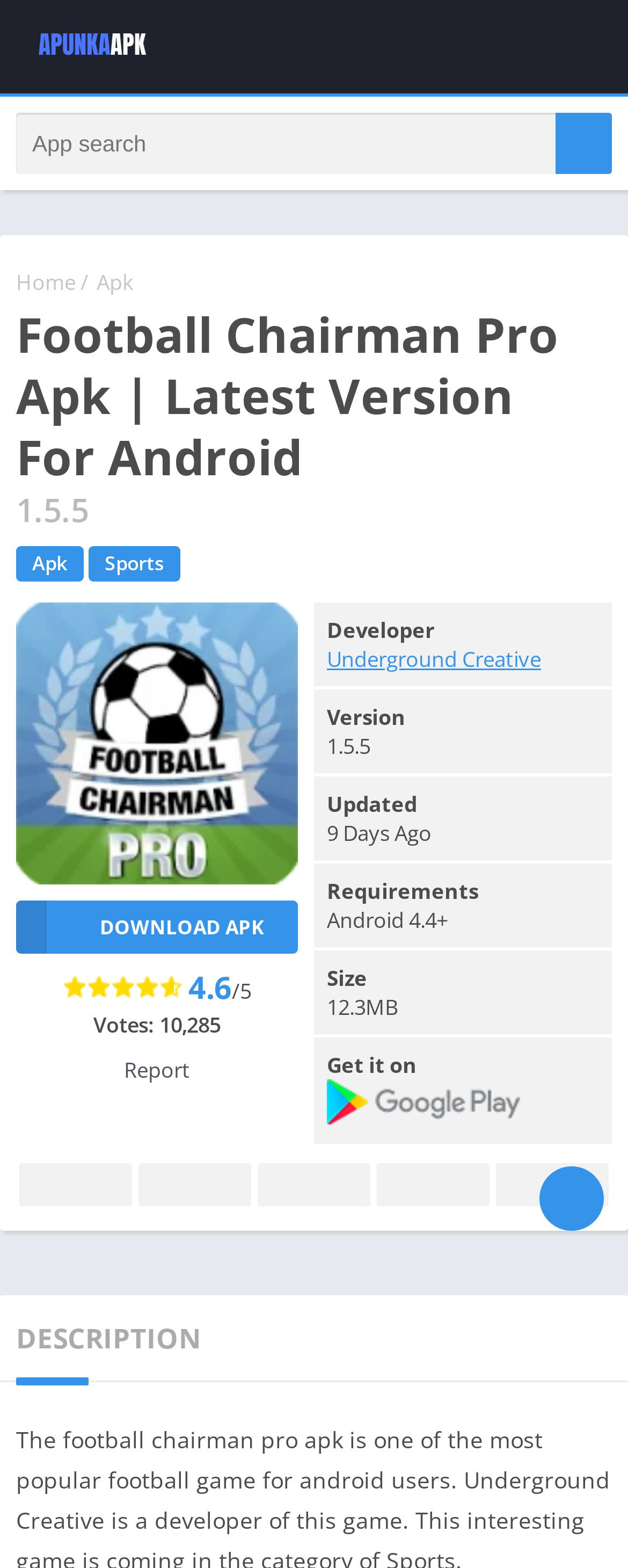Determine which piece of text is the heading of the webpage and provide it.

Football Chairman Pro Apk | Latest Version For Android